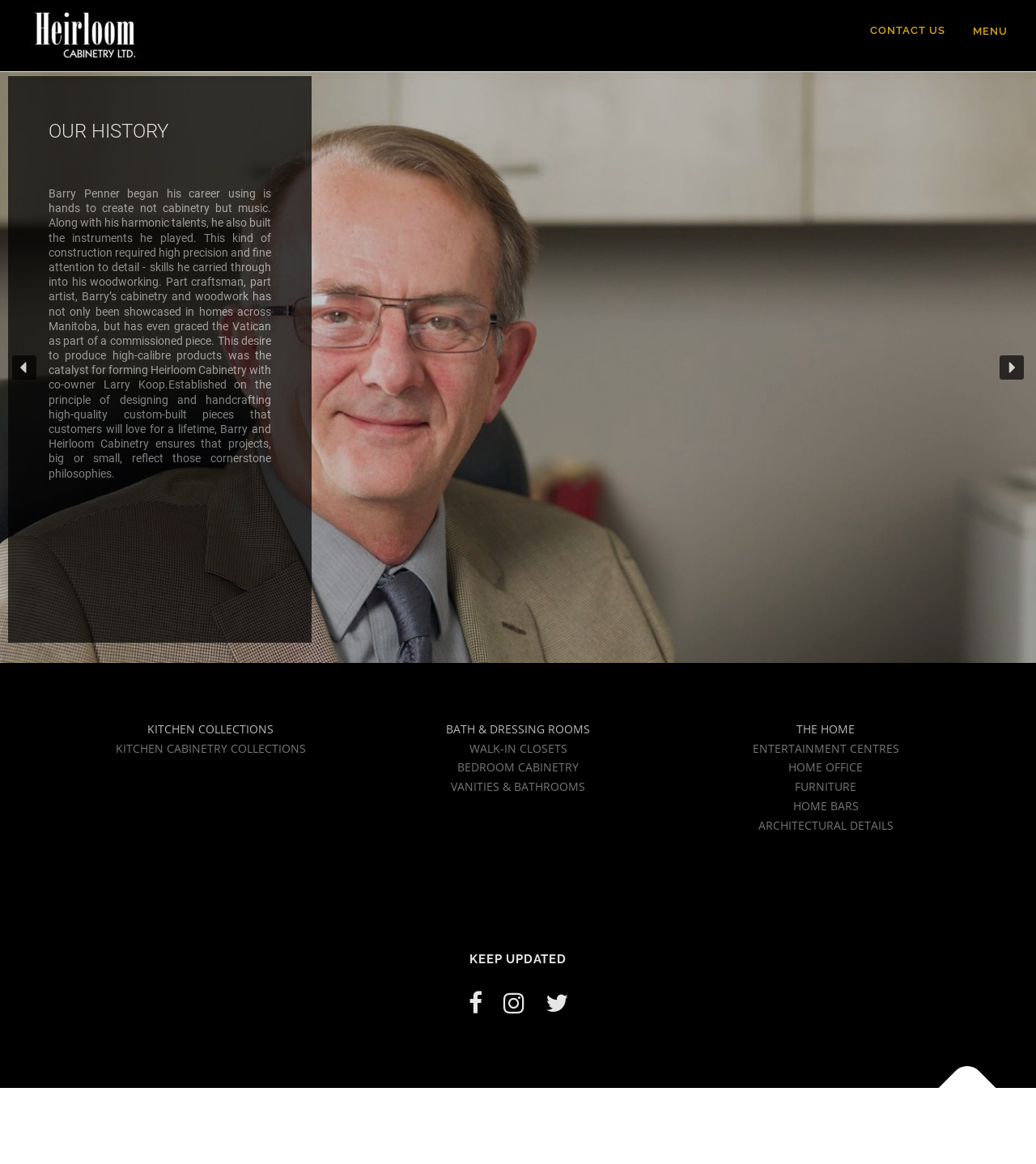What are the categories listed under 'THE HOME' section?
From the image, provide a succinct answer in one word or a short phrase.

Entertainment Centres, Home Office, Furniture, Home Bars, Architectural Details